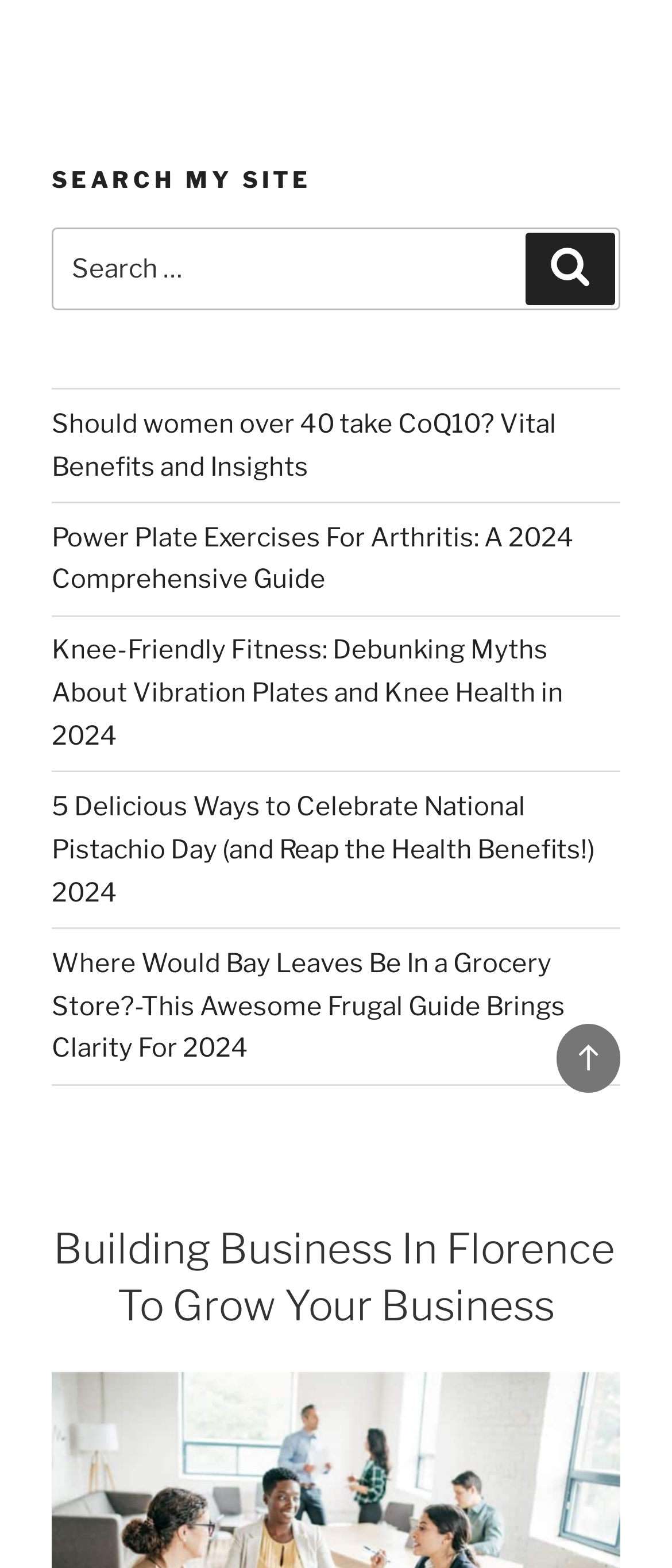Please find the bounding box coordinates for the clickable element needed to perform this instruction: "Search for a keyword".

[0.077, 0.146, 0.923, 0.198]